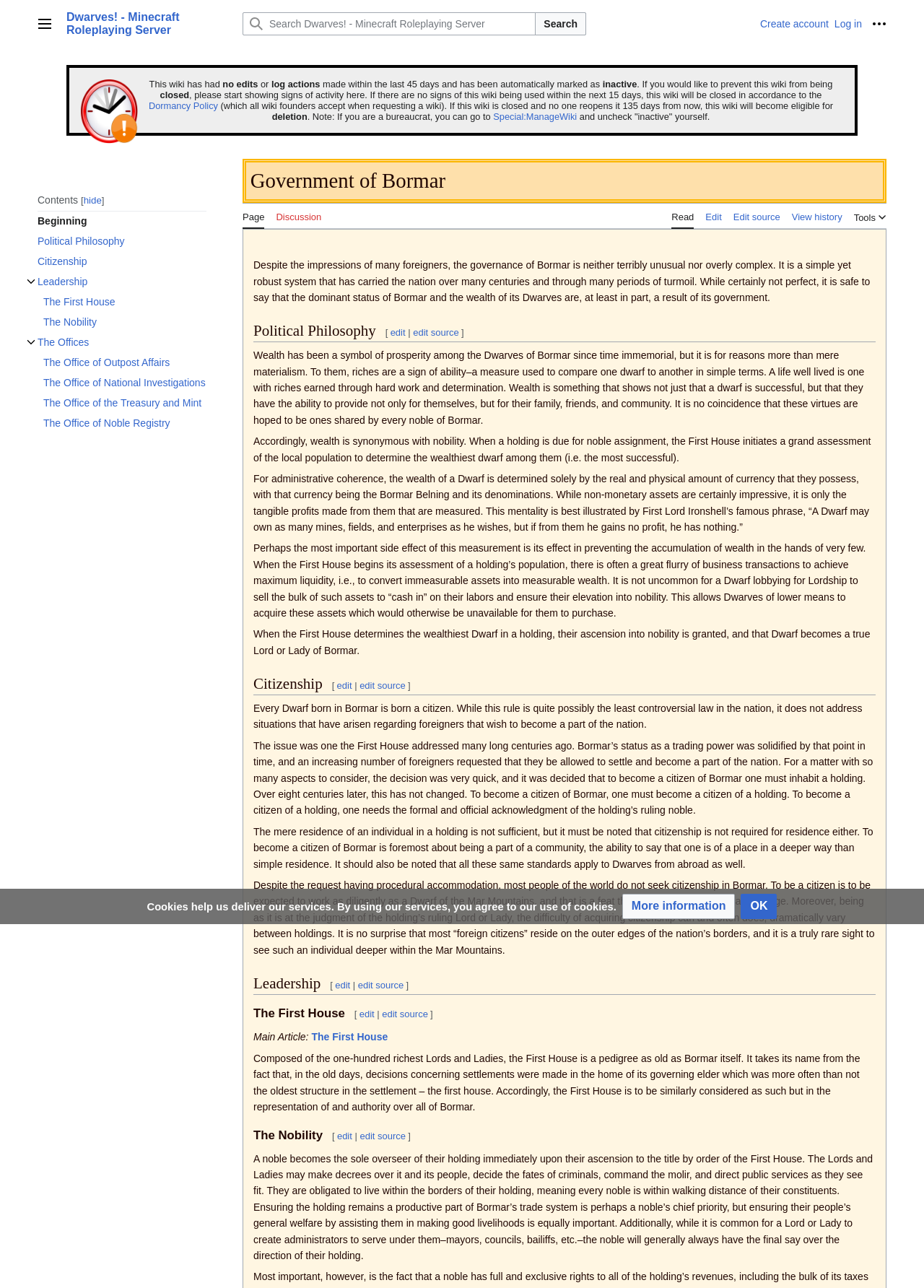Predict the bounding box of the UI element based on this description: "The First House".

[0.337, 0.801, 0.42, 0.81]